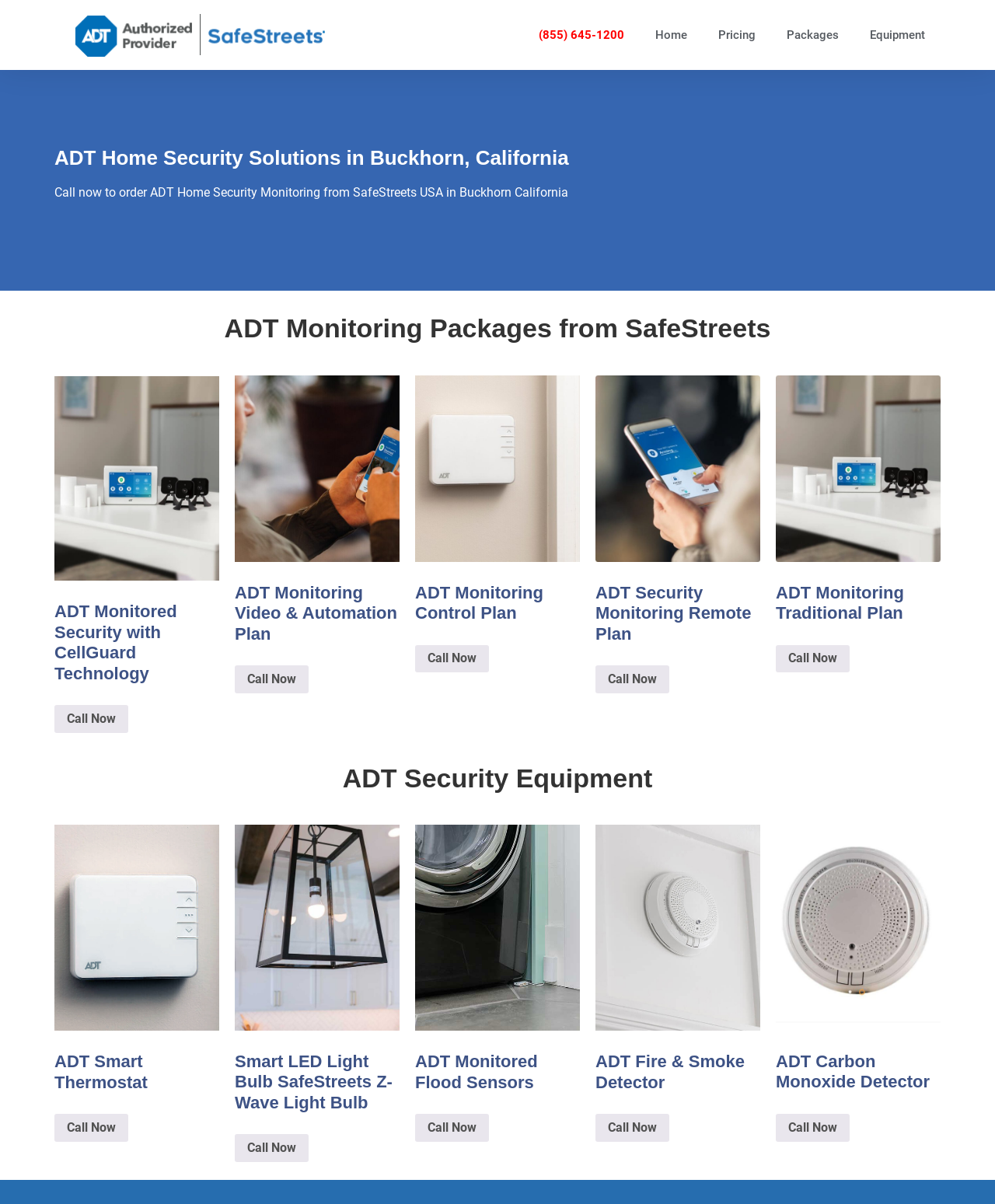Please locate the bounding box coordinates of the element's region that needs to be clicked to follow the instruction: "Explore the 'VITASECRET' tag". The bounding box coordinates should be provided as four float numbers between 0 and 1, i.e., [left, top, right, bottom].

None